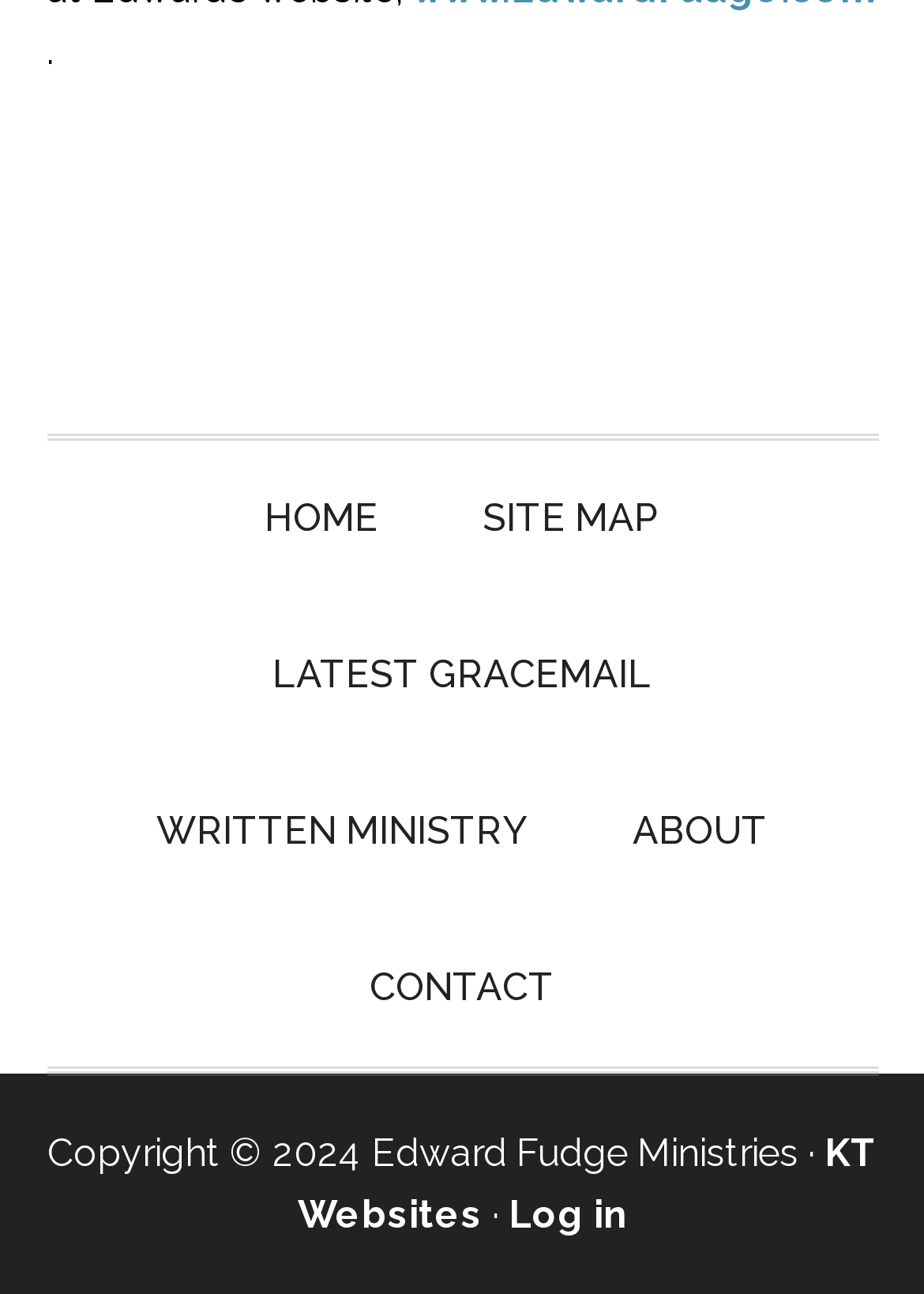Provide a single word or phrase answer to the question: 
What is the last link in the navigation?

CONTACT